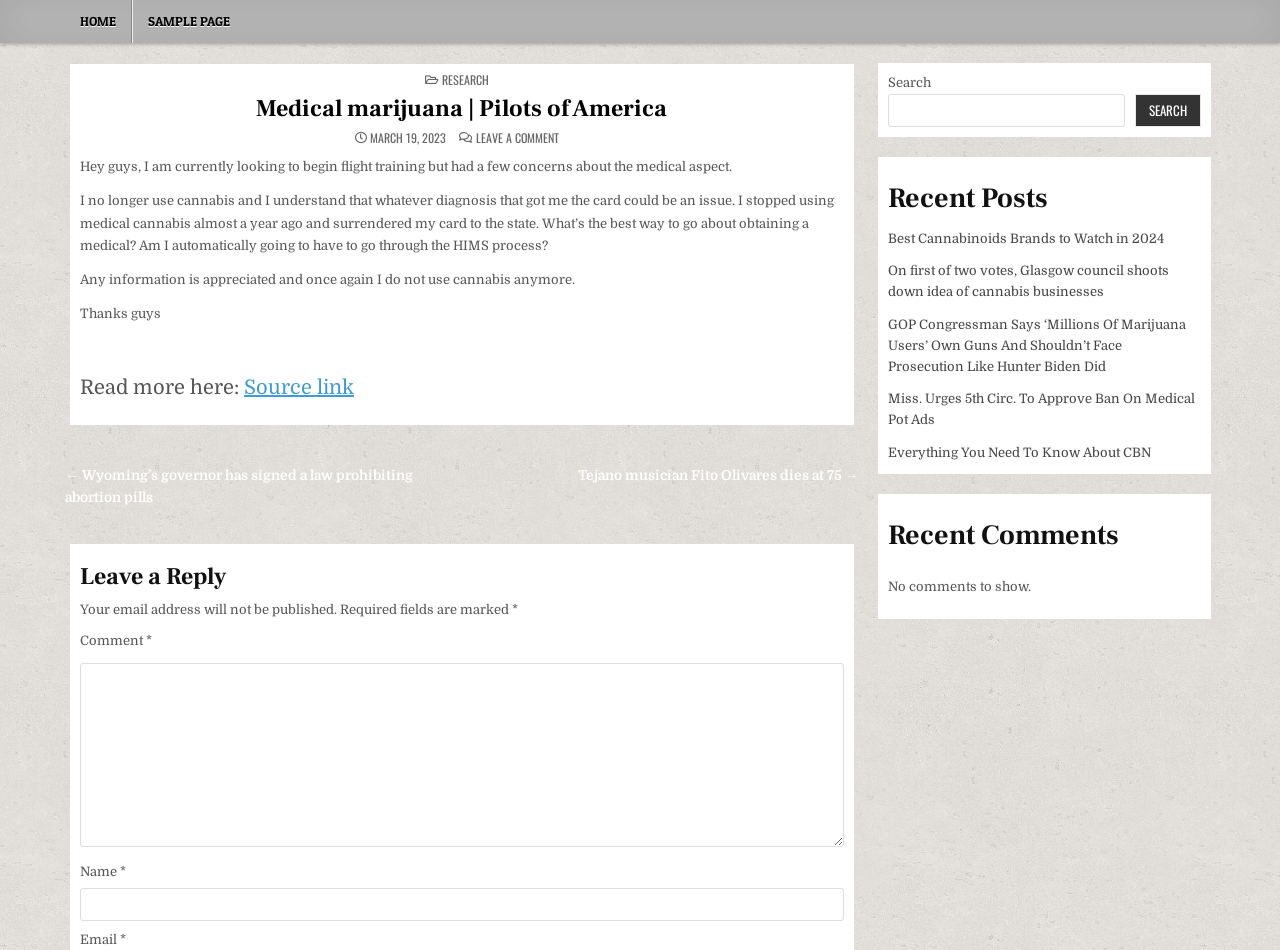Carefully examine the image and provide an in-depth answer to the question: What is the purpose of the 'Comment' section?

The 'Comment' section is located at the bottom of the webpage and includes a text box and fields for name and email. The presence of these elements suggests that the purpose of the 'Comment' section is to allow users to leave a comment on the current post.